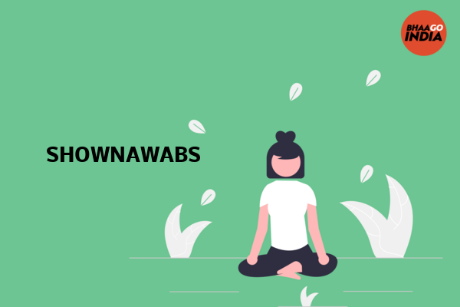Please give a succinct answer to the question in one word or phrase:
What is the figure in the image doing?

Meditating